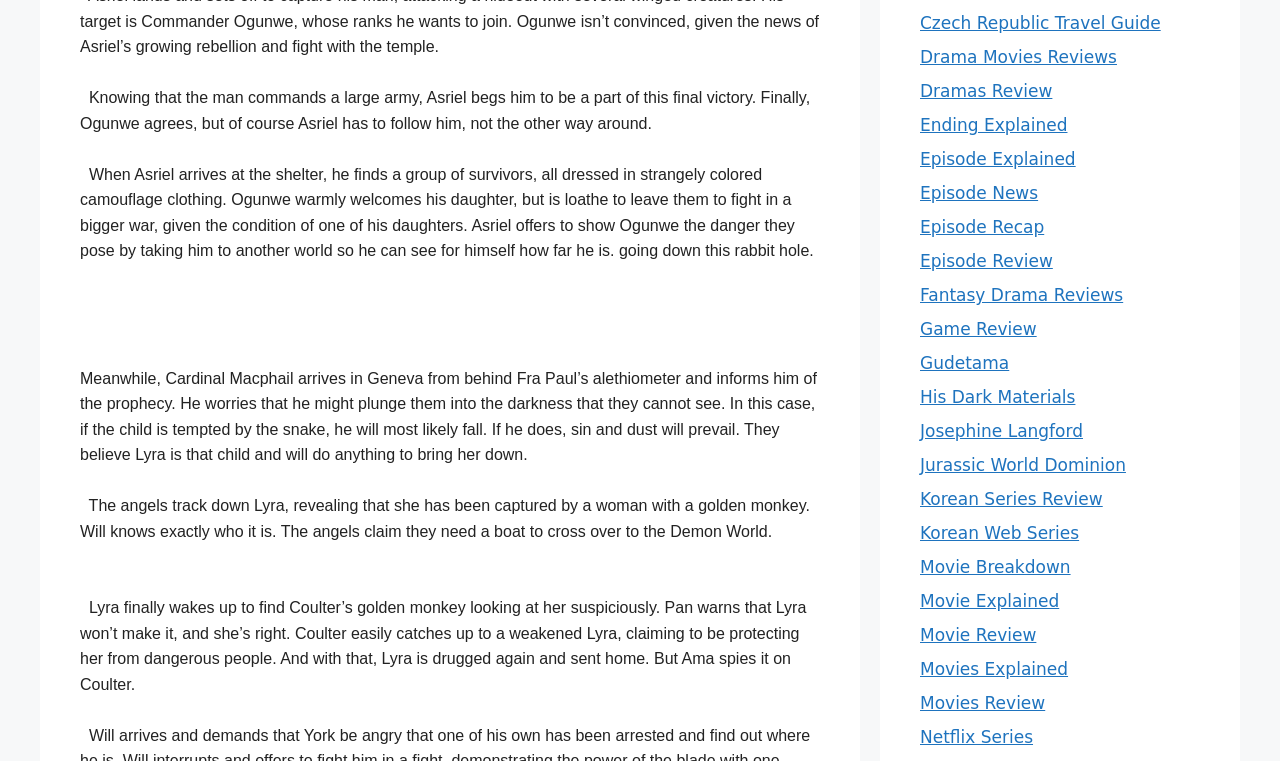What is the story about?
Use the information from the image to give a detailed answer to the question.

Based on the text, it appears that the story is about His Dark Materials, a fantasy drama series. The text describes scenes and characters from the show, including Asriel, Ogunwe, Lyra, and Coulter.